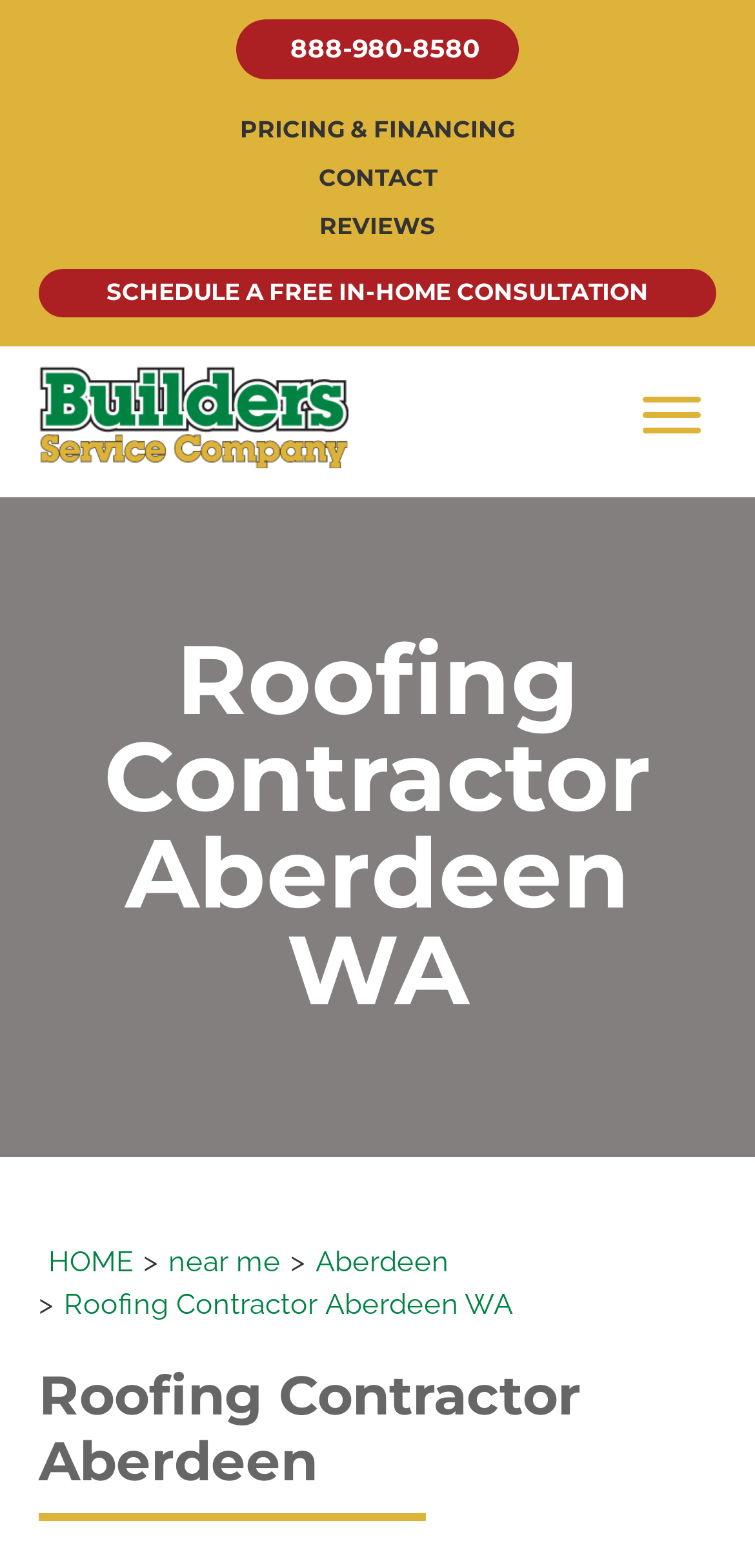Give a one-word or one-phrase response to the question:
What is the phone number to contact the roofing contractor?

888-980-8580